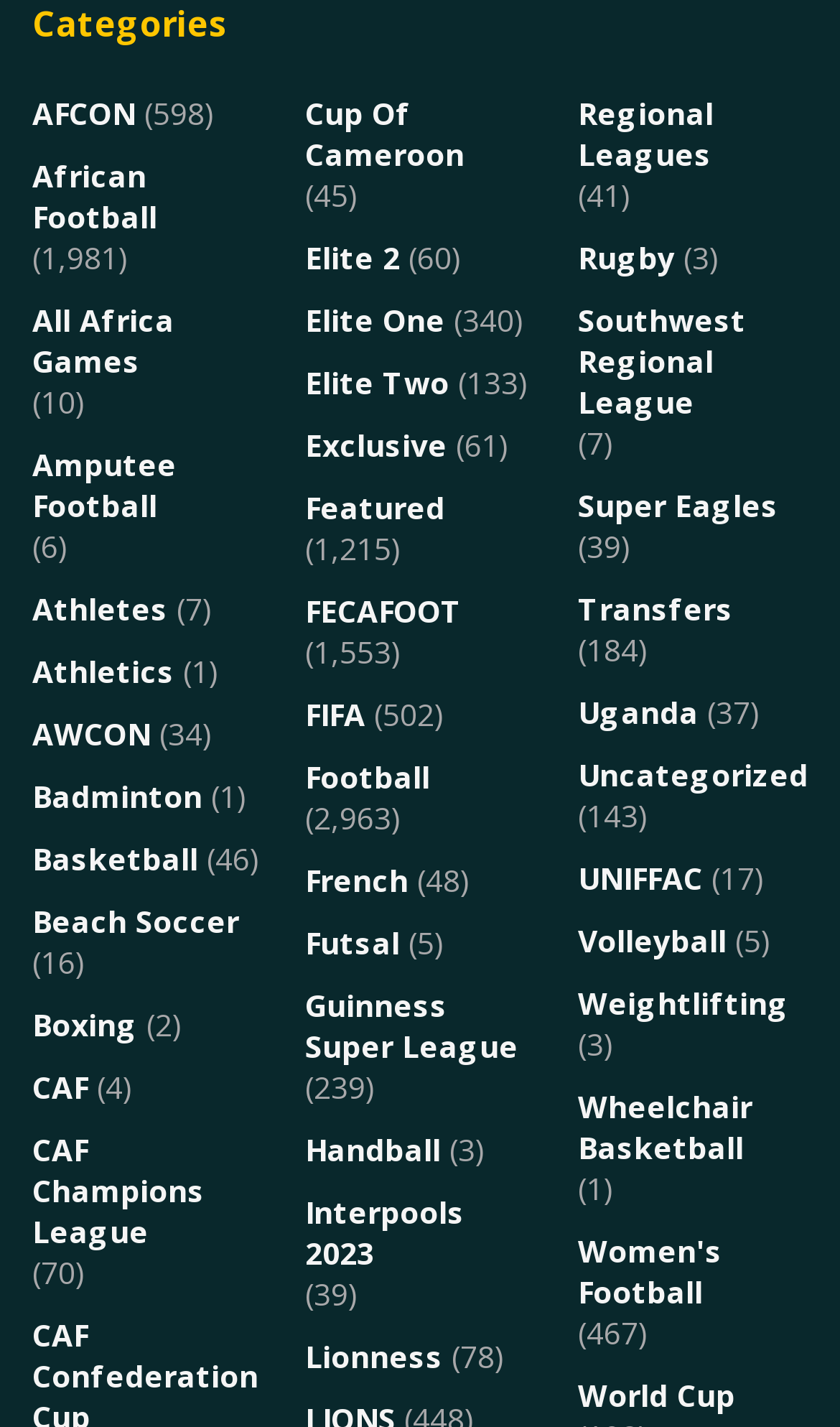Is there a category for Volleyball?
Answer the question with a single word or phrase derived from the image.

Yes